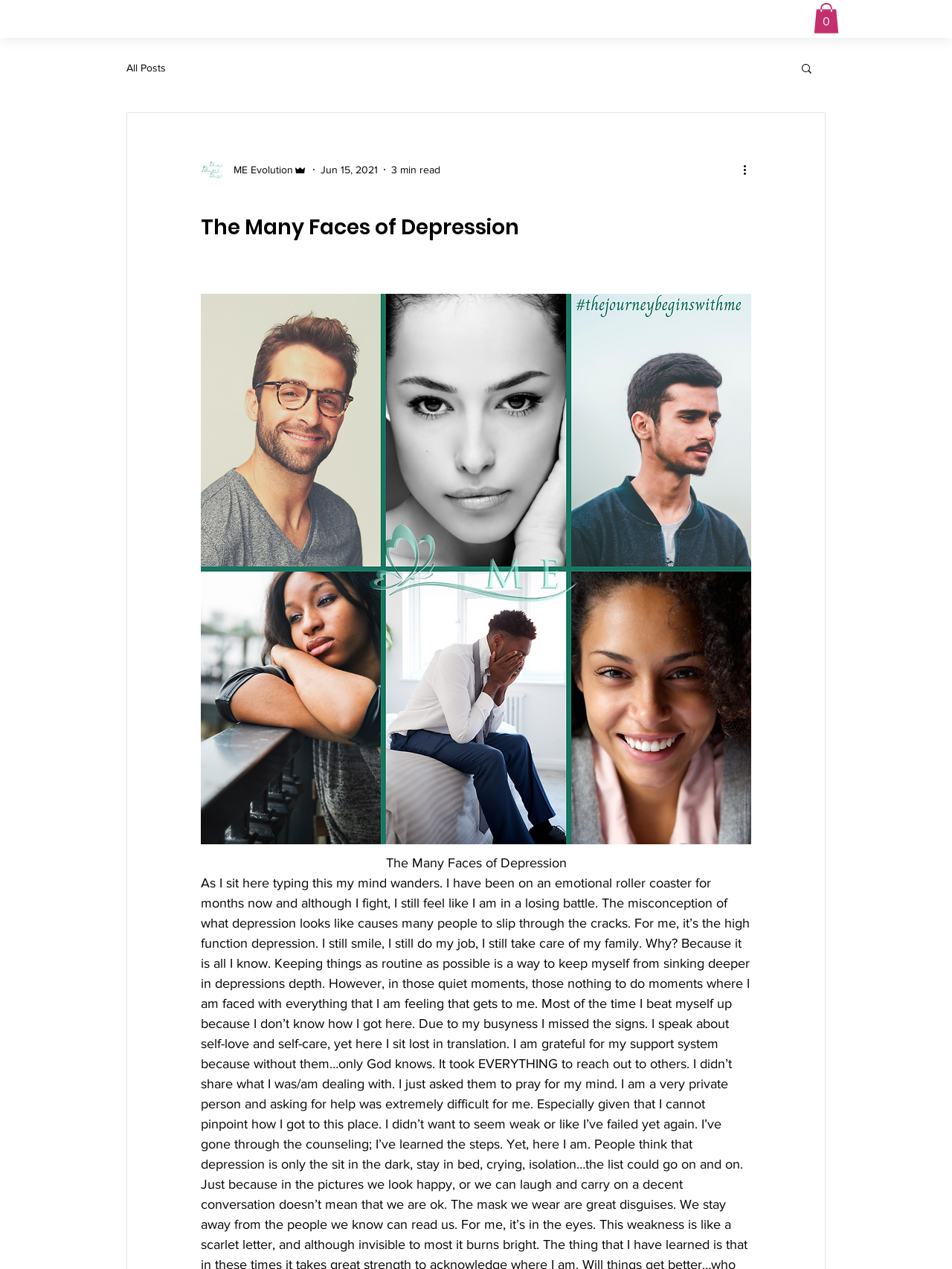How long does it take to read the post?
Using the picture, provide a one-word or short phrase answer.

3 min